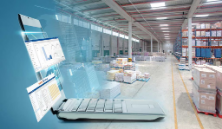What is the physical warehouse filled with?
Please give a detailed and thorough answer to the question, covering all relevant points.

Behind the digital interface, the physical warehouse is filled with orderly stacks of packages and pallets, illustrating the efficiency and organization crucial to warehouse operations.